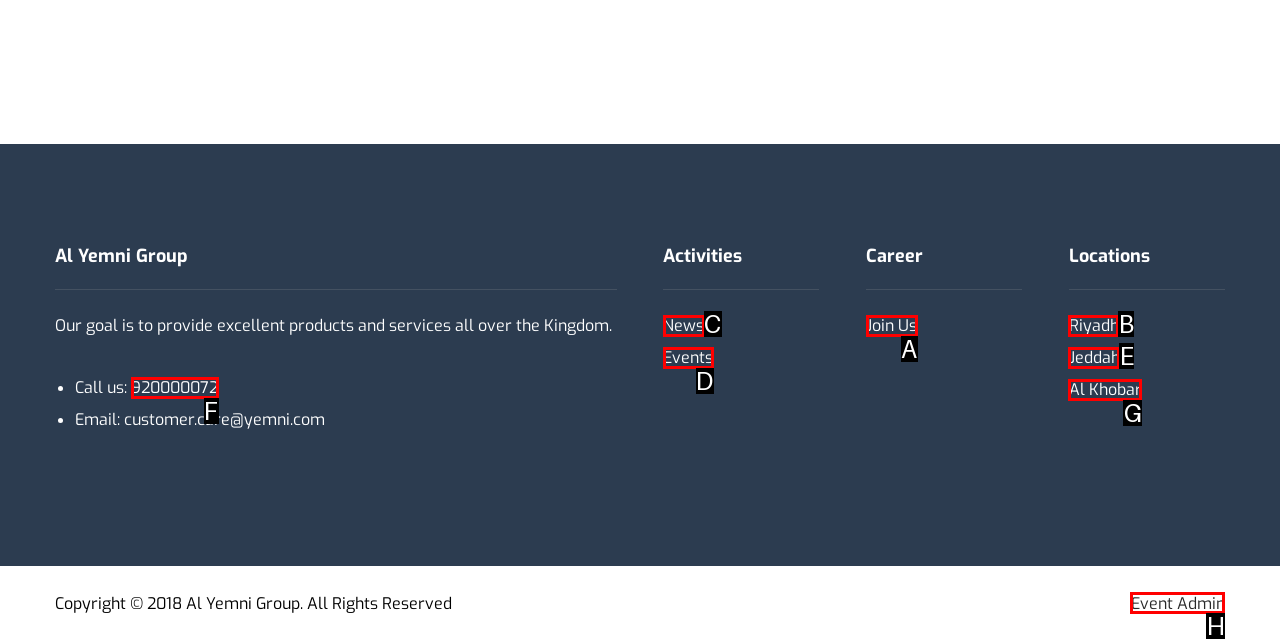From the given choices, which option should you click to complete this task: Click on 'News'? Answer with the letter of the correct option.

C